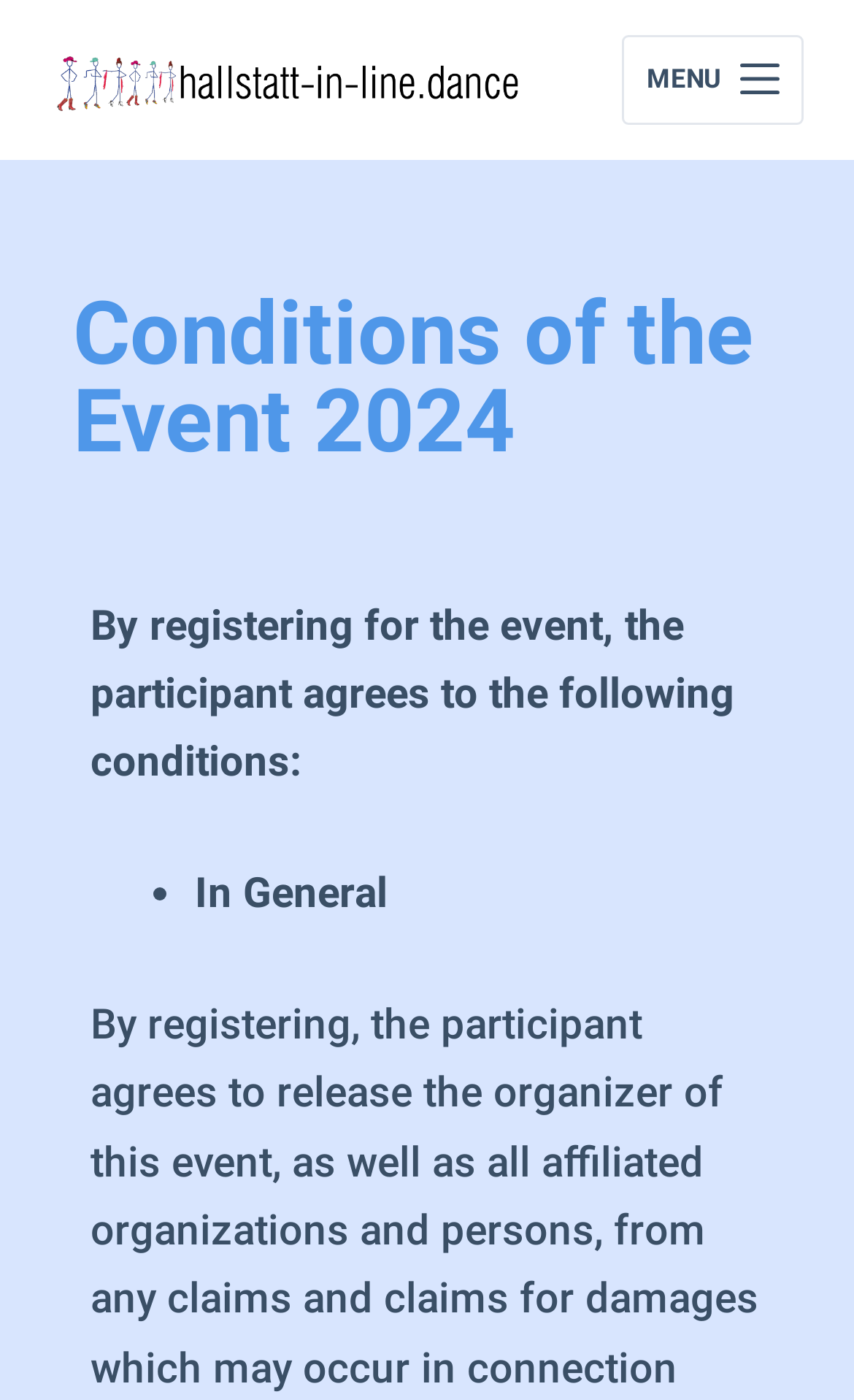Identify the bounding box coordinates for the UI element described by the following text: "Skip to content". Provide the coordinates as four float numbers between 0 and 1, in the format [left, top, right, bottom].

[0.0, 0.0, 0.103, 0.031]